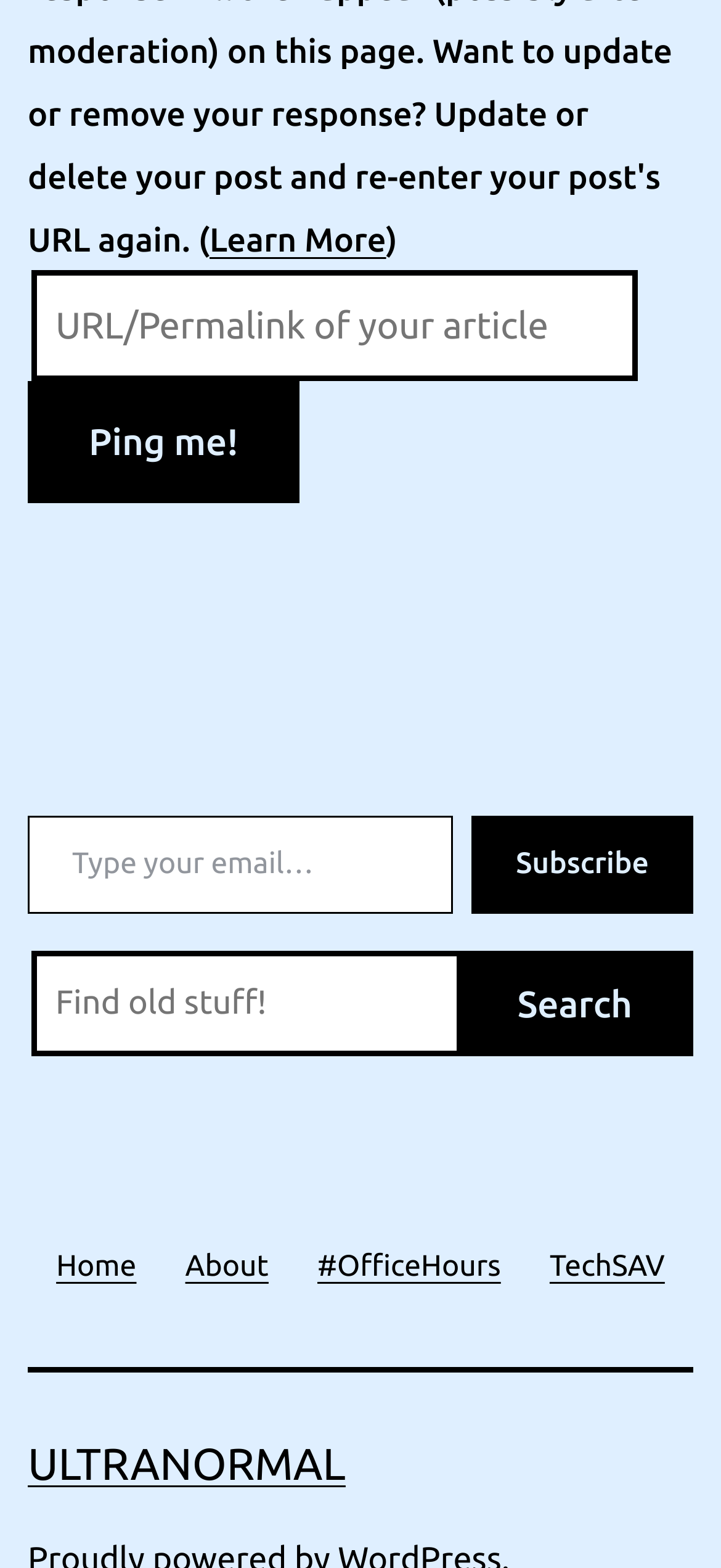Find the bounding box coordinates of the element I should click to carry out the following instruction: "Click Ping me!".

[0.038, 0.242, 0.415, 0.32]